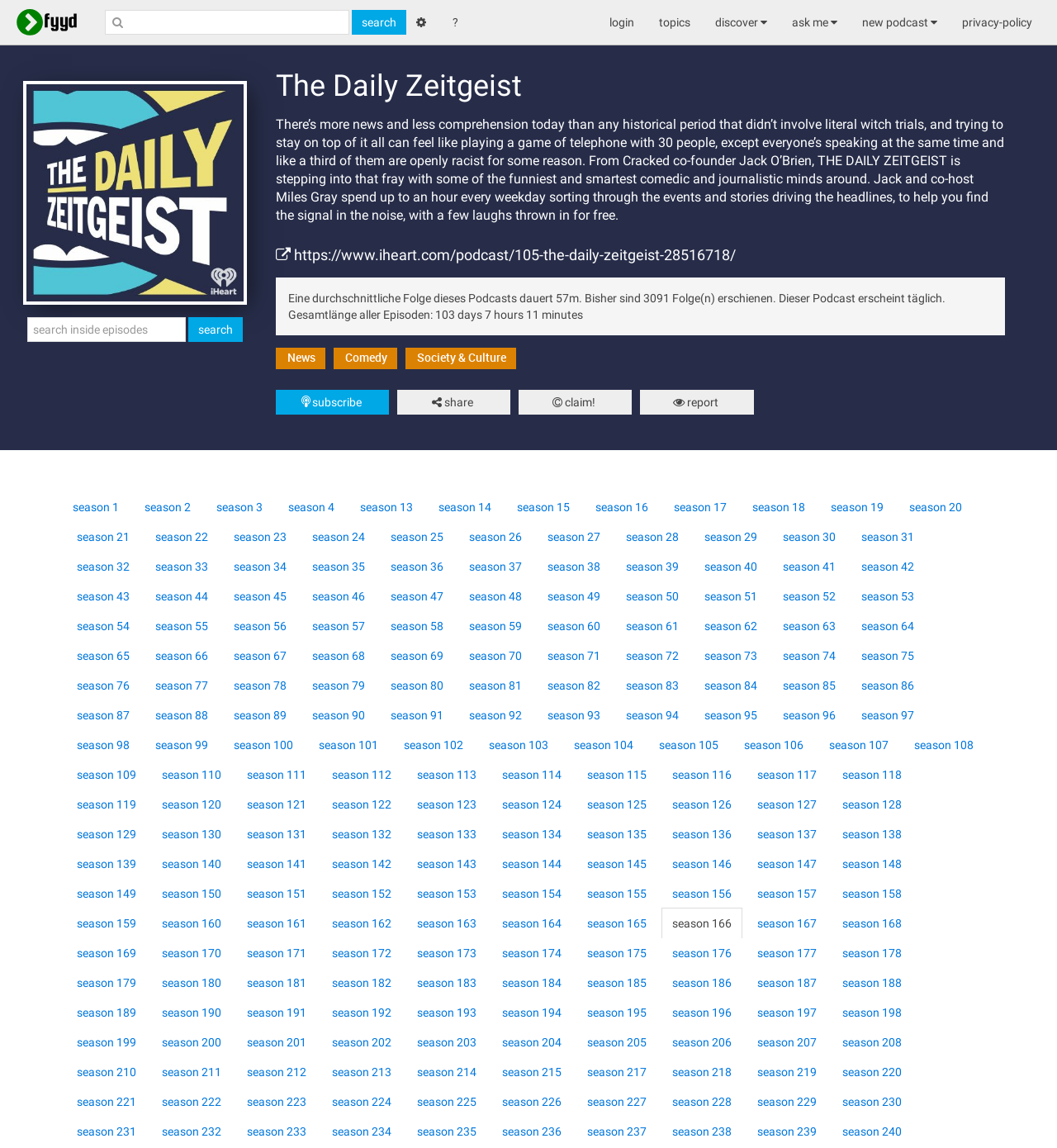Using the image as a reference, answer the following question in as much detail as possible:
How can I subscribe to the podcast?

I found the answer by looking at the link element with the text ' subscribe' which is located below the podcast title, indicating that clicking this button will allow me to subscribe to the podcast.